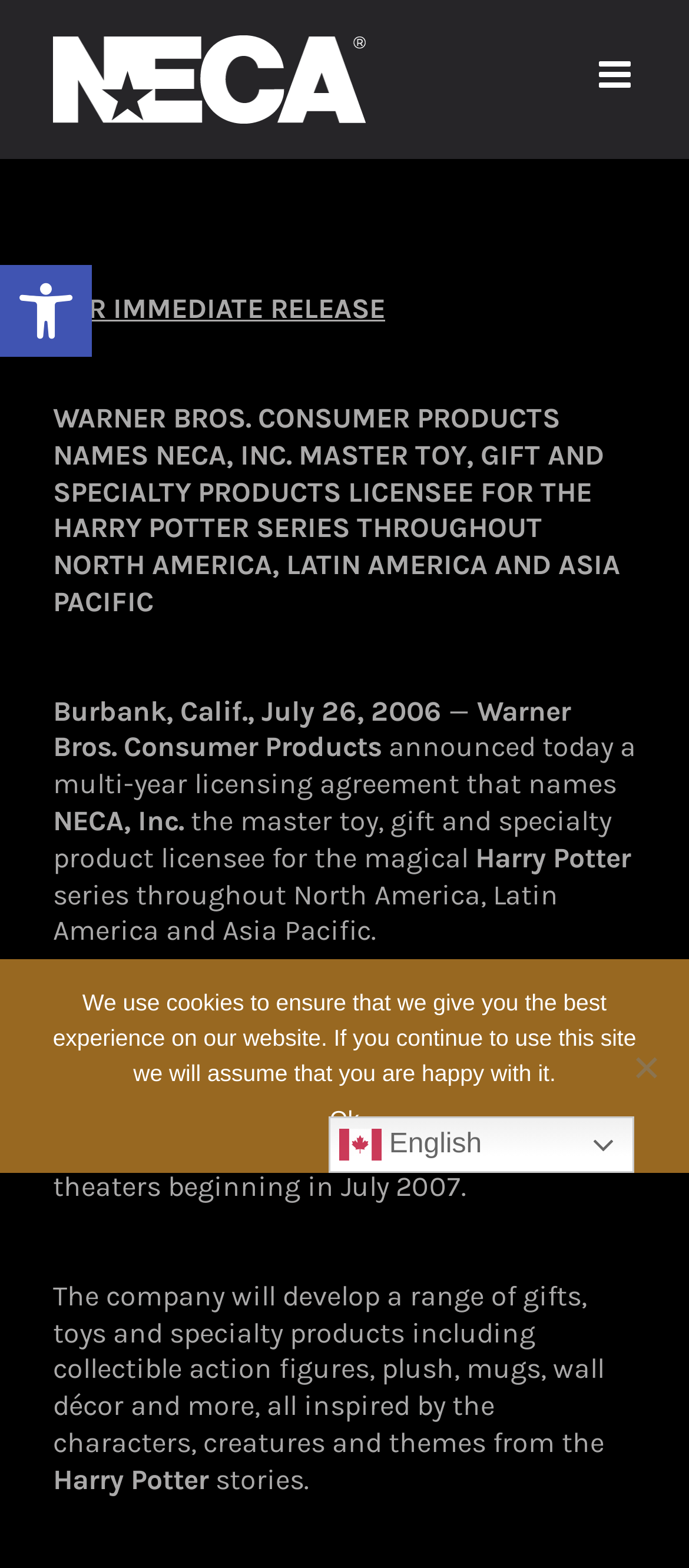Provide the bounding box coordinates of the HTML element described as: "Ok". The bounding box coordinates should be four float numbers between 0 and 1, i.e., [left, top, right, bottom].

[0.479, 0.703, 0.521, 0.725]